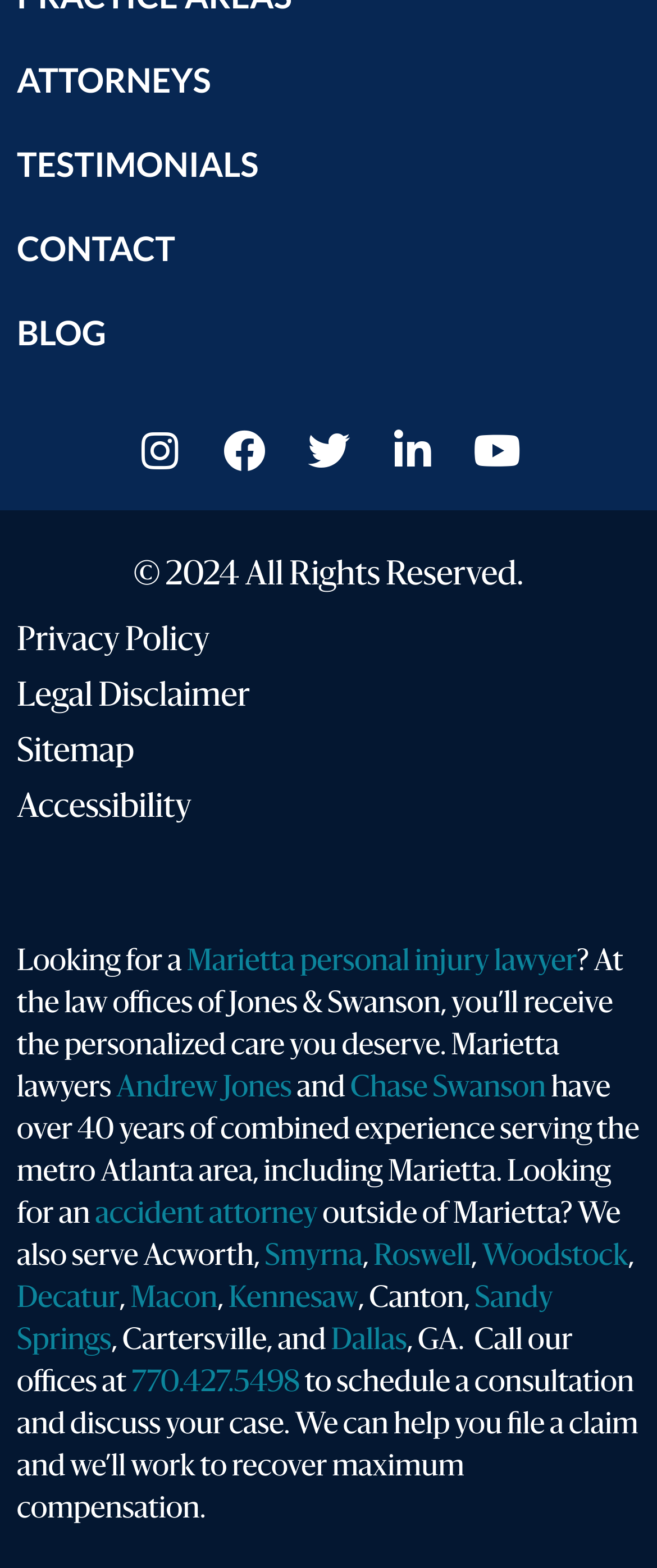Identify the bounding box coordinates of the clickable region necessary to fulfill the following instruction: "Visit the BLOG". The bounding box coordinates should be four float numbers between 0 and 1, i.e., [left, top, right, bottom].

[0.026, 0.185, 0.974, 0.239]